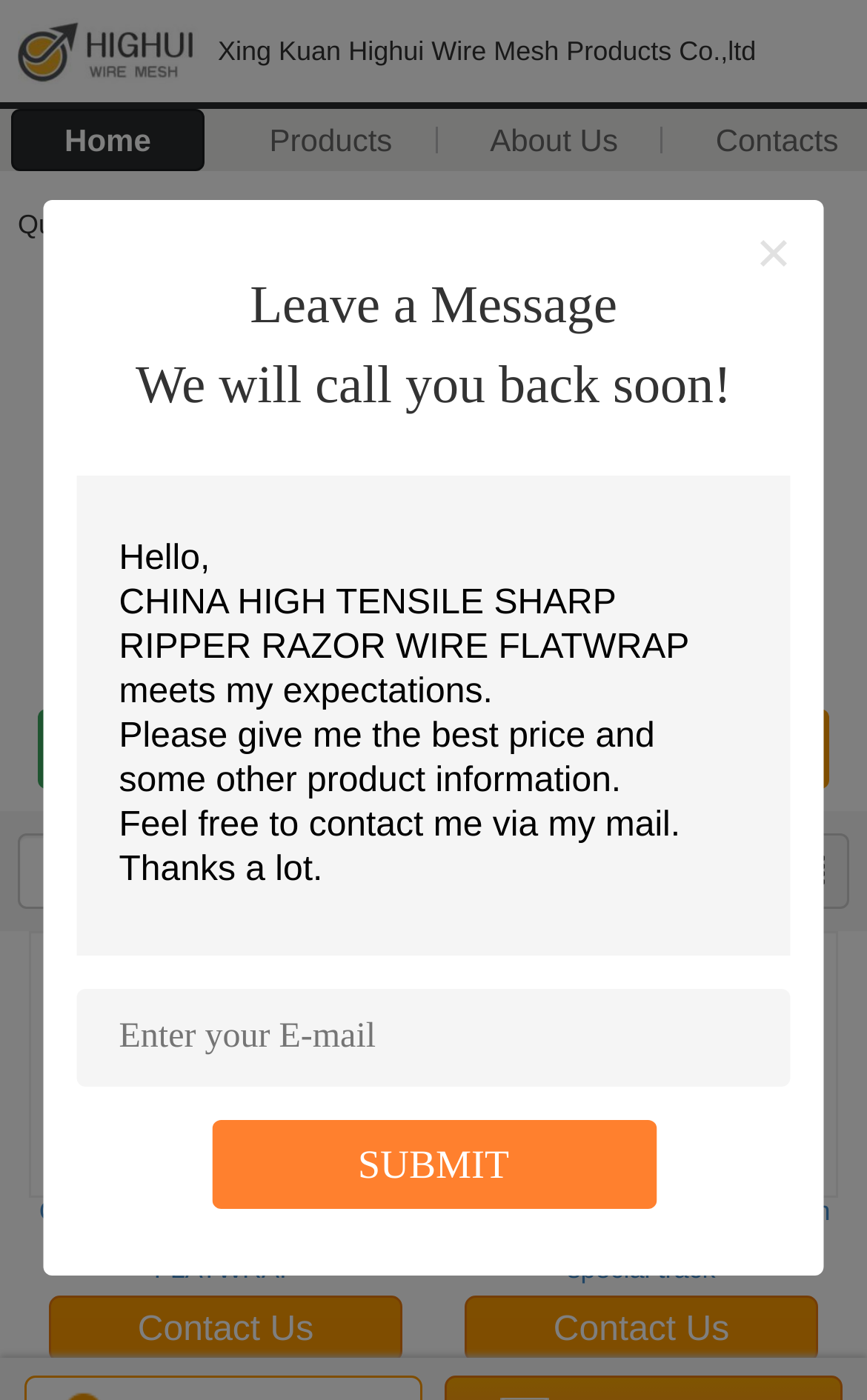Provide the bounding box coordinates for the UI element that is described by this text: "Get Best Price". The coordinates should be in the form of four float numbers between 0 and 1: [left, top, right, bottom].

[0.044, 0.506, 0.474, 0.563]